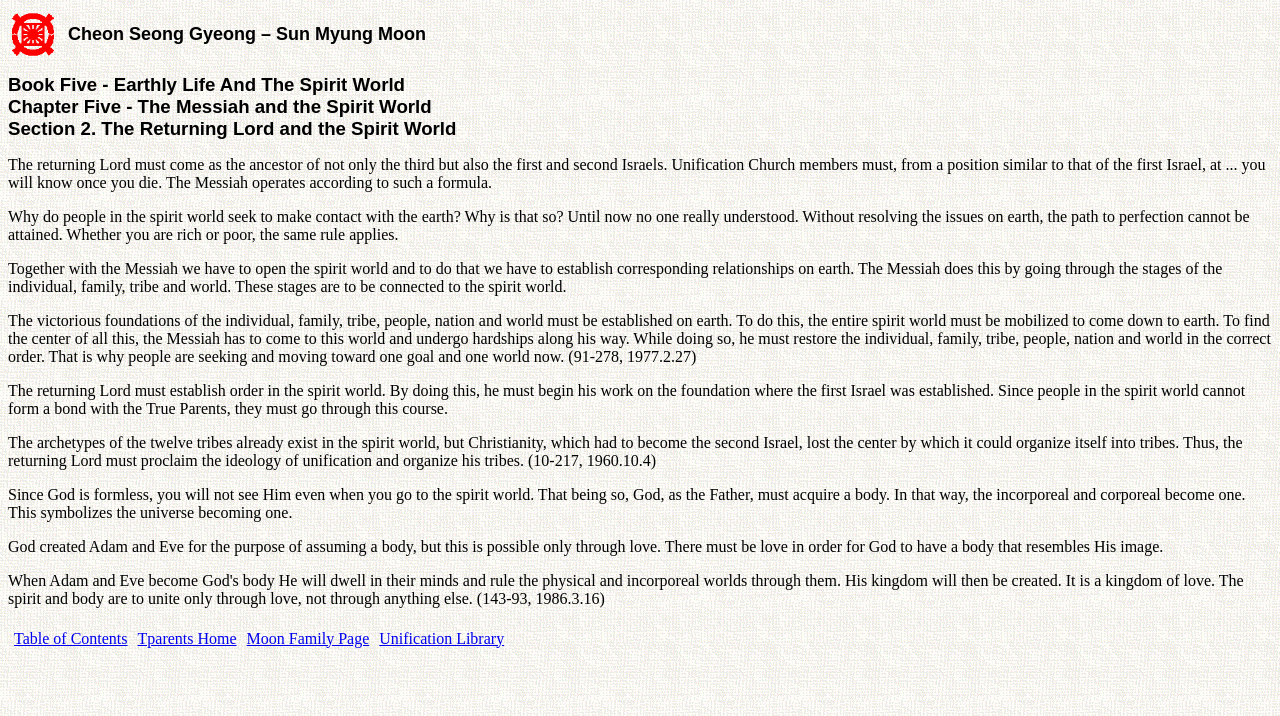Answer the question using only a single word or phrase: 
What is the relationship between the Messiah and the Spirit World?

The Messiah operates in the Spirit World